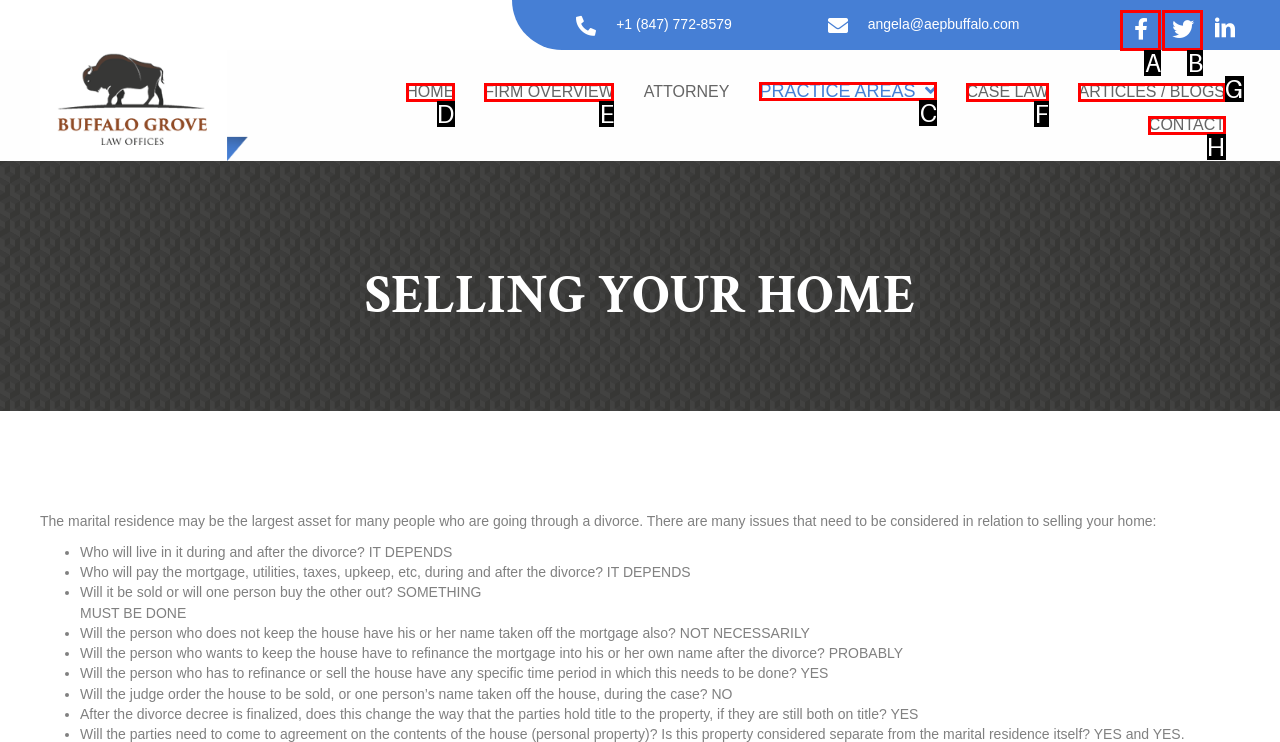Indicate which lettered UI element to click to fulfill the following task: Learn about practice areas
Provide the letter of the correct option.

C